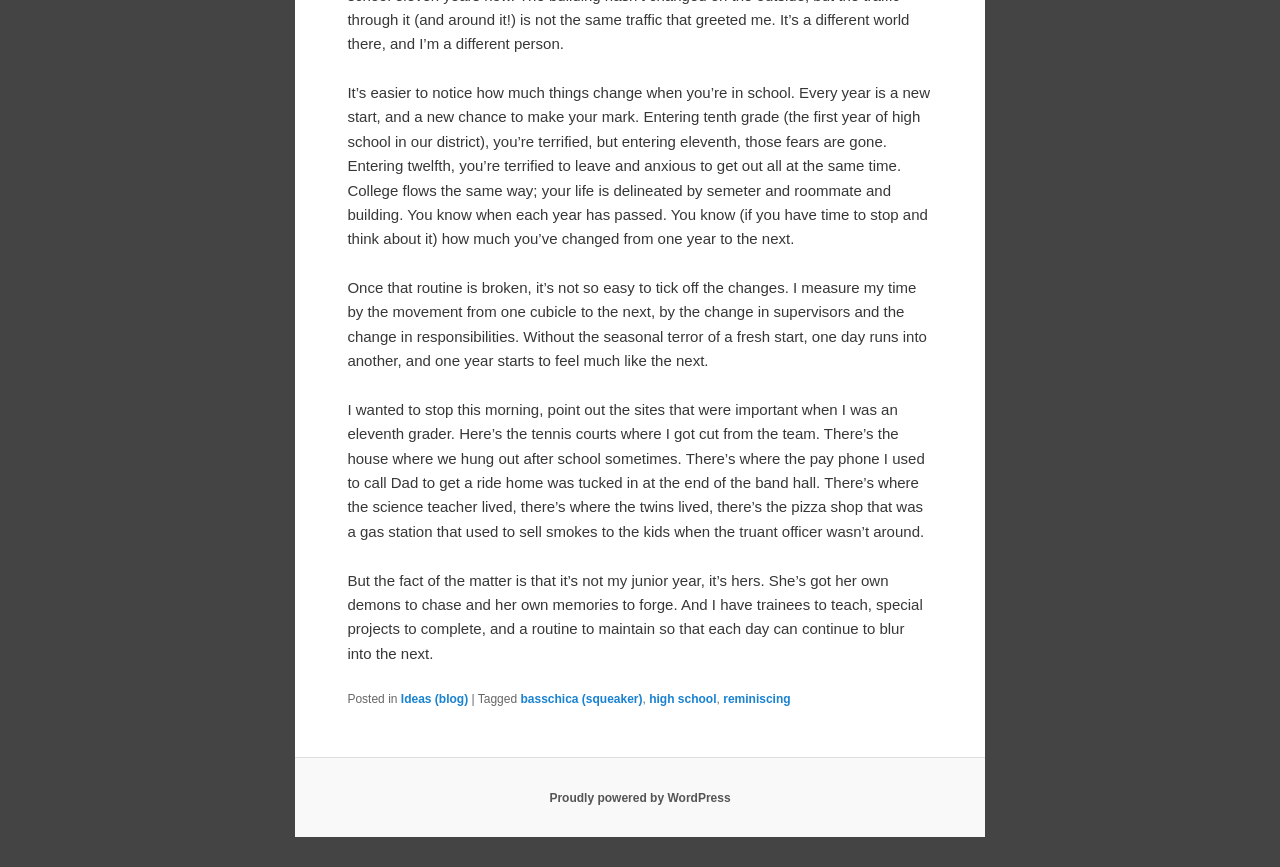Bounding box coordinates are specified in the format (top-left x, top-left y, bottom-right x, bottom-right y). All values are floating point numbers bounded between 0 and 1. Please provide the bounding box coordinate of the region this sentence describes: Proudly powered by WordPress

[0.429, 0.912, 0.571, 0.928]